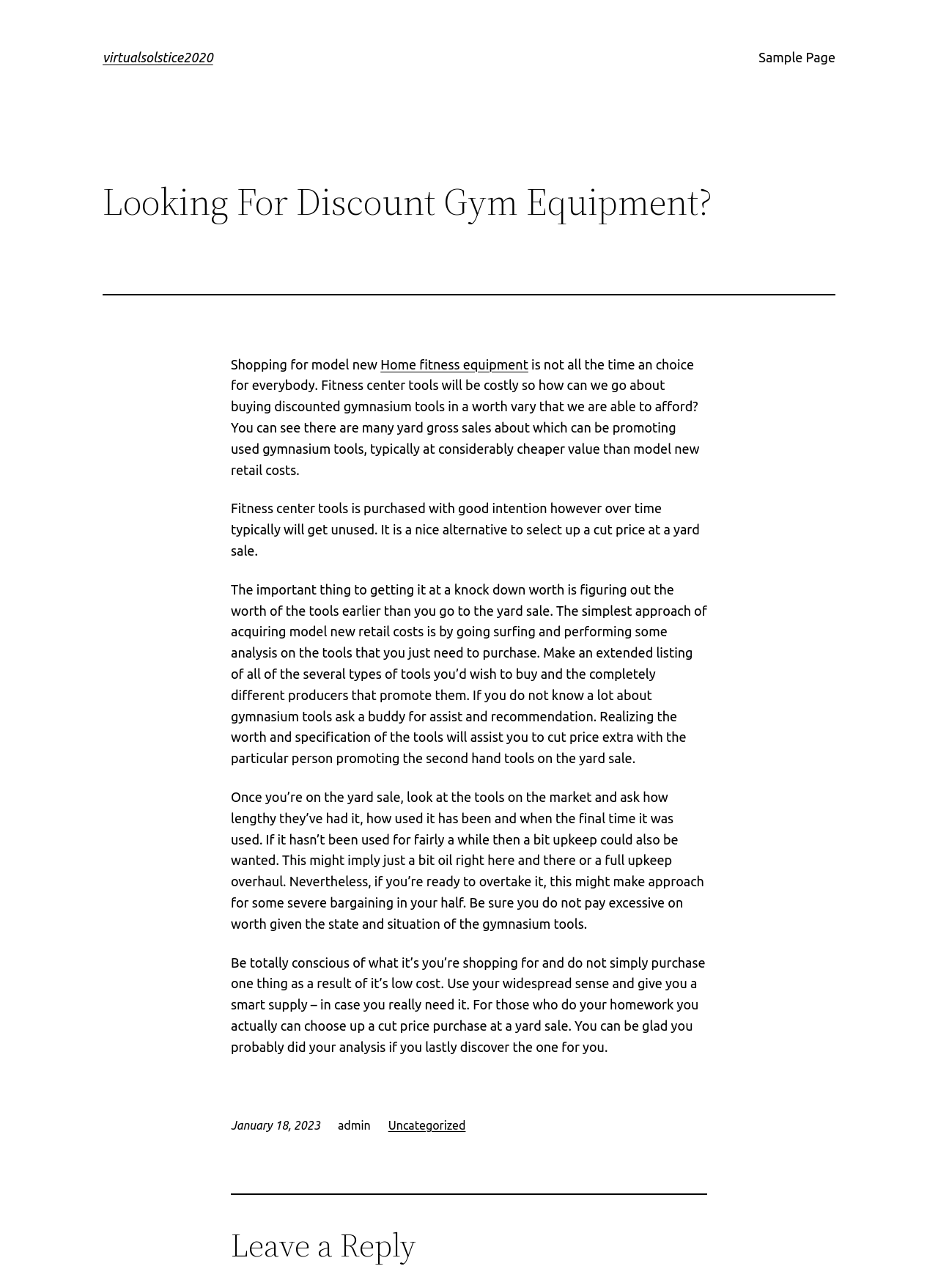Articulate a complete and detailed caption of the webpage elements.

This webpage is about finding discounted gym equipment. At the top, there is a heading with the title "virtualsolstice2020" and a link to the same title. Next to it, there is a link to "Sample Page". Below the title, there is a heading that reads "Looking For Discount Gym Equipment?".

The main content of the page is divided into several paragraphs of text. The first paragraph starts with "Shopping for model new" and discusses how fitness center tools can be costly and how to buy discounted gym equipment at a yard sale. The following paragraphs provide tips on how to get a good deal, such as researching the equipment's value beforehand, inspecting the equipment at the yard sale, and being aware of the equipment's condition.

There are five paragraphs of text in total, each discussing different aspects of buying discounted gym equipment. The text is positioned in the middle of the page, with a relatively large amount of space above and below it.

At the bottom of the page, there is a section with a timestamp "January 18, 2023", followed by the author's name "admin" and a link to "Uncategorized". Below this section, there is a horizontal separator line, and then a heading that reads "Leave a Reply".